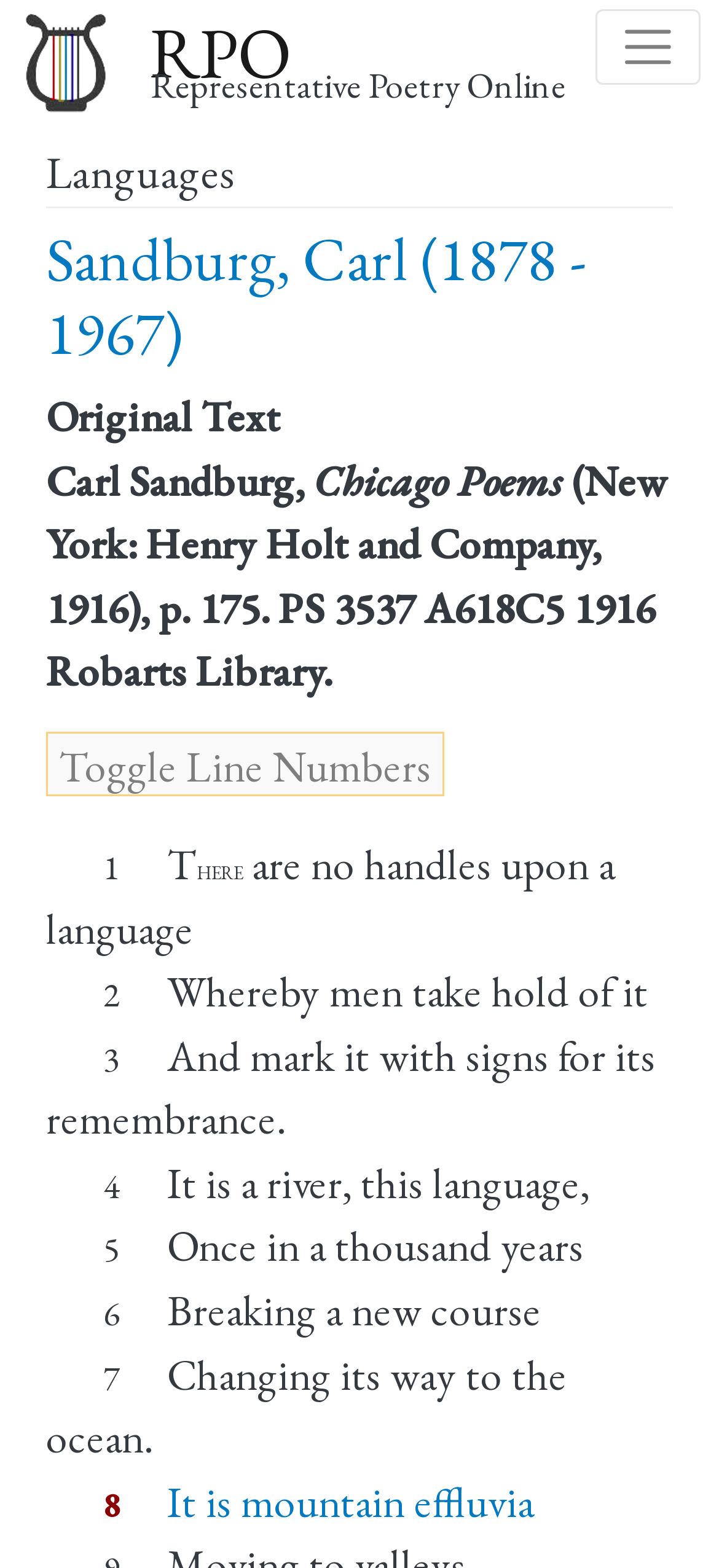What is the publication year of the book?
Please answer the question as detailed as possible based on the image.

I found the answer by looking at the text '(New York: Henry Holt and Company, 1916)' which indicates that the publication year of the book is 1916.